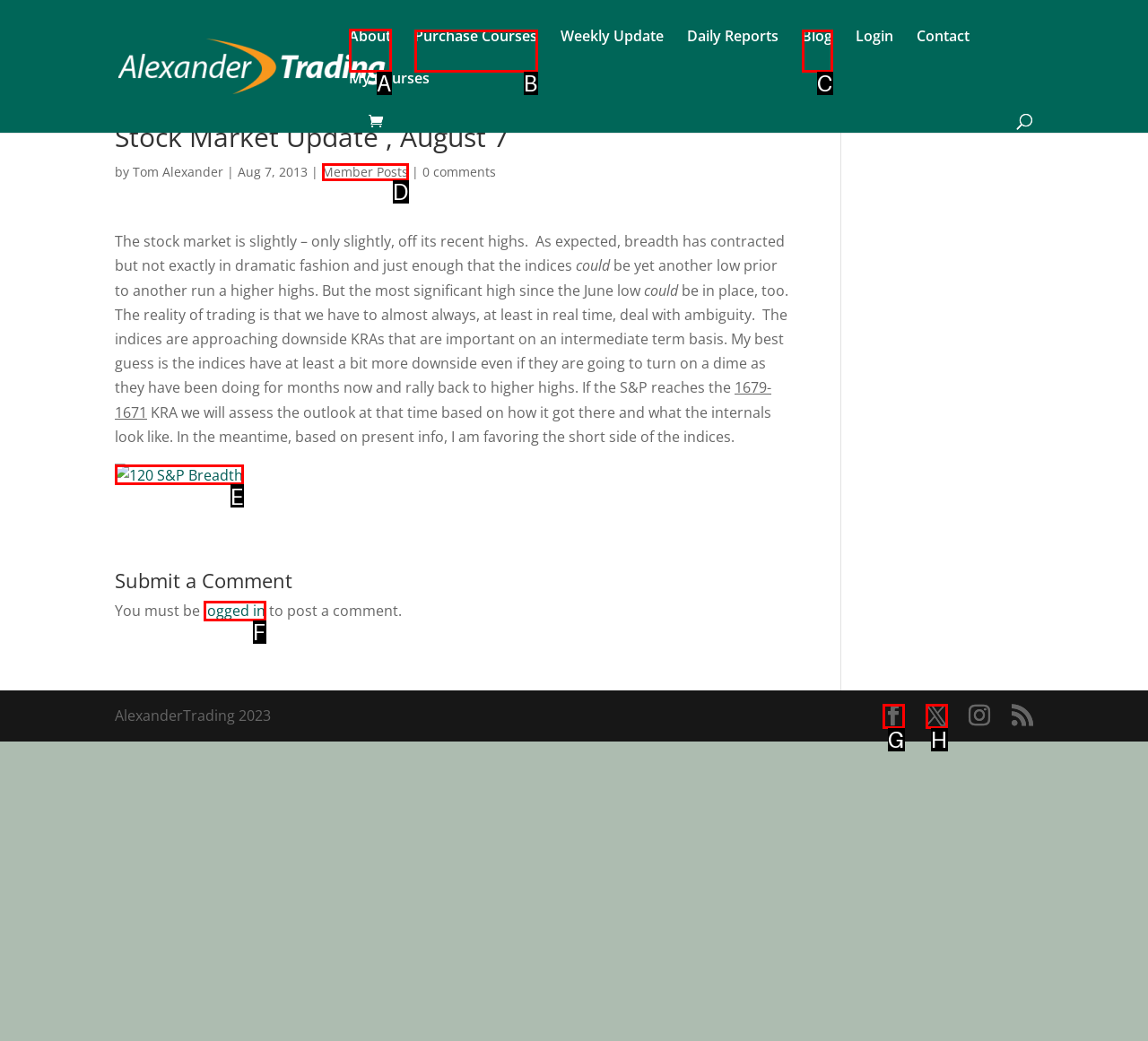Identify the letter of the option that should be selected to accomplish the following task: Click the 'About' link. Provide the letter directly.

A